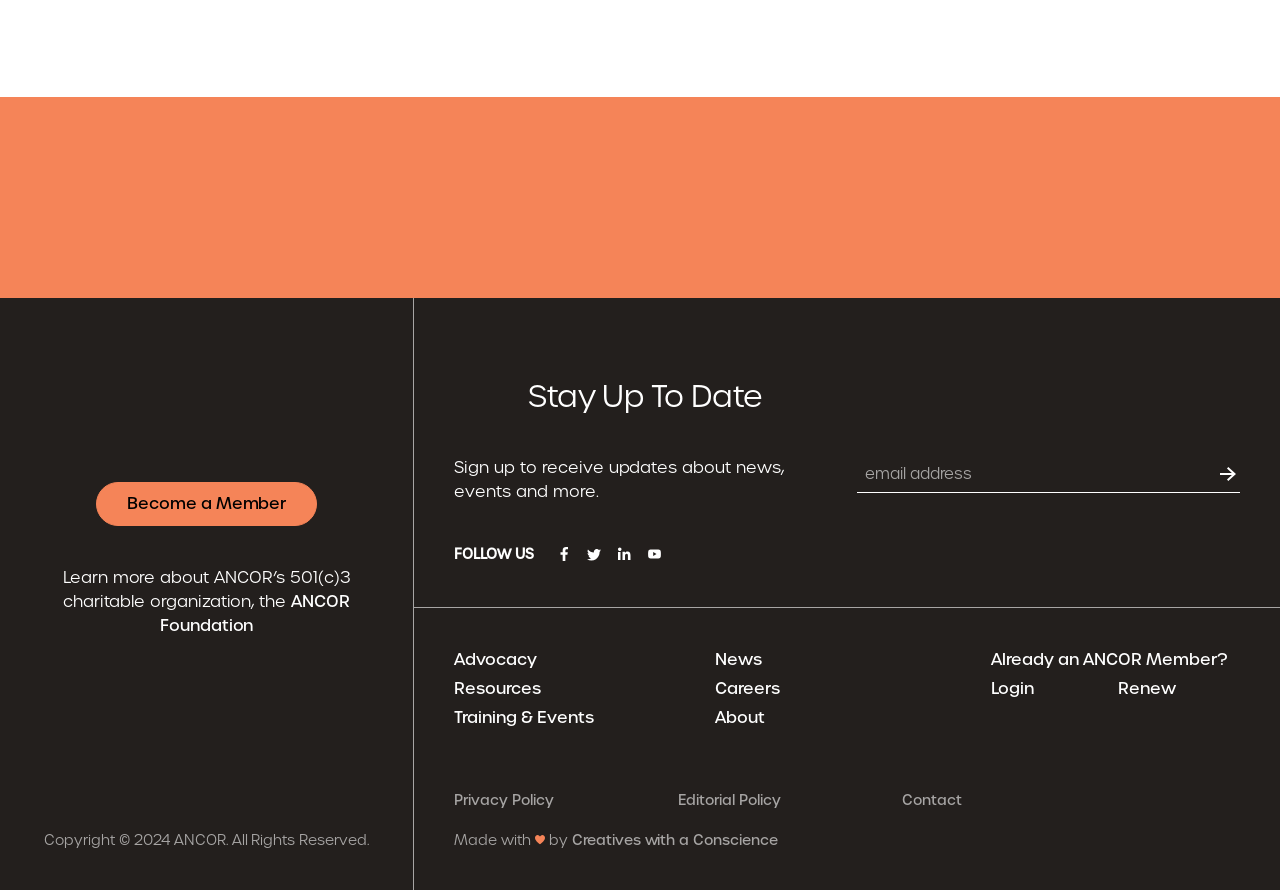Give a one-word or one-phrase response to the question: 
What is the name of ANCOR's charitable organization?

ANCOR Foundation